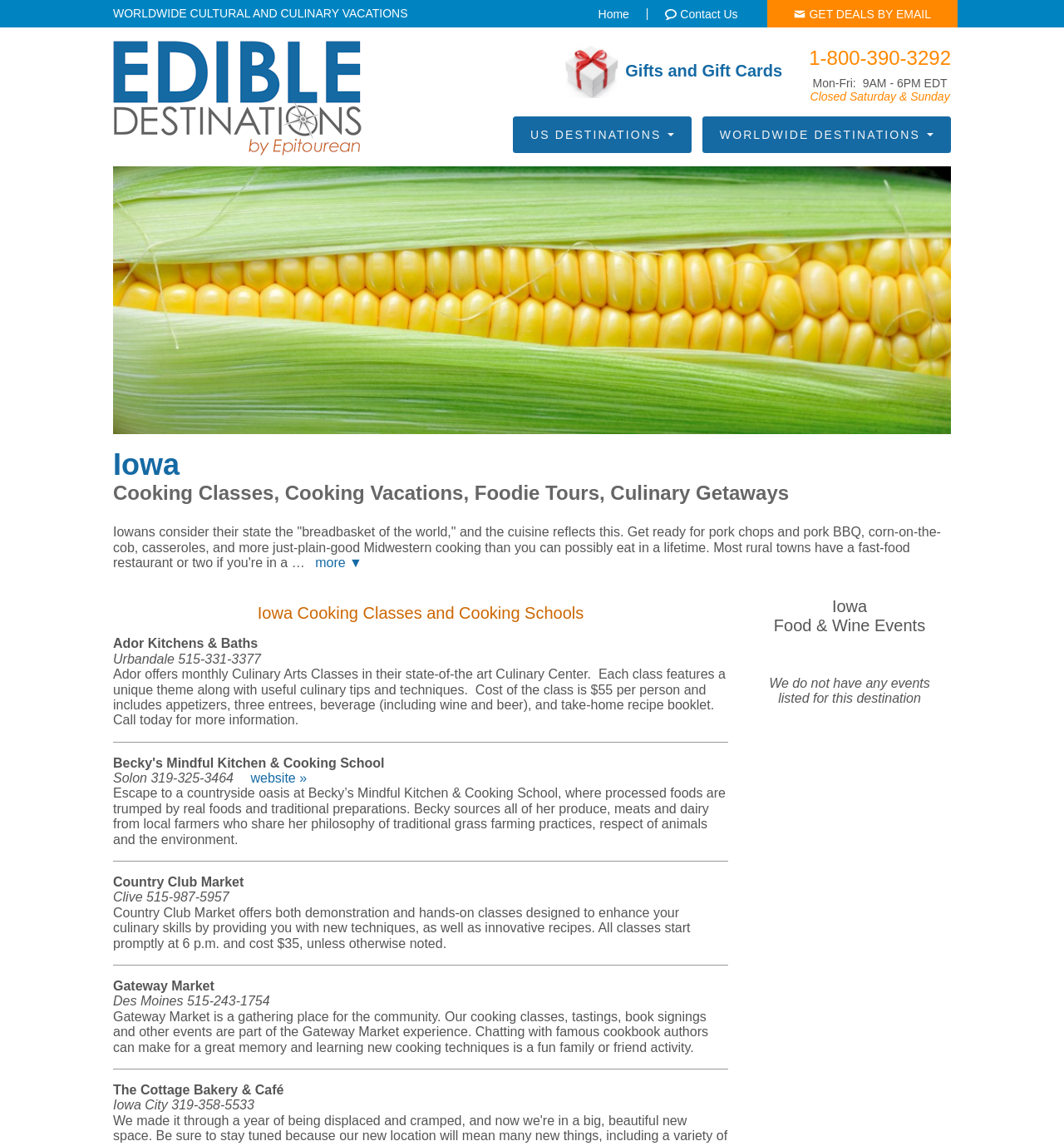Could you provide the bounding box coordinates for the portion of the screen to click to complete this instruction: "Explore US destinations"?

[0.482, 0.101, 0.65, 0.133]